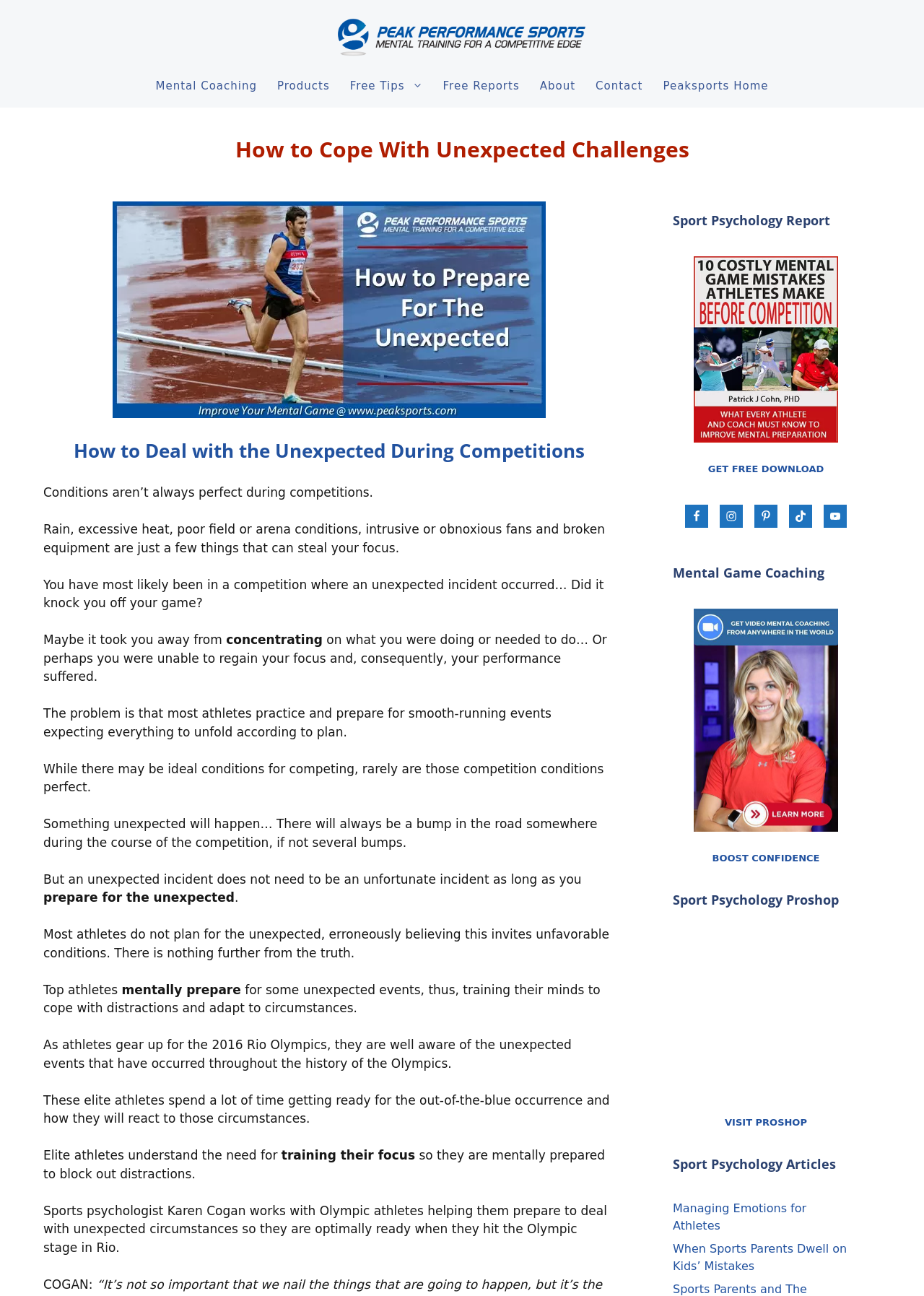Determine the bounding box coordinates for the area that should be clicked to carry out the following instruction: "Click the link to read the Ascent whole analysis".

None